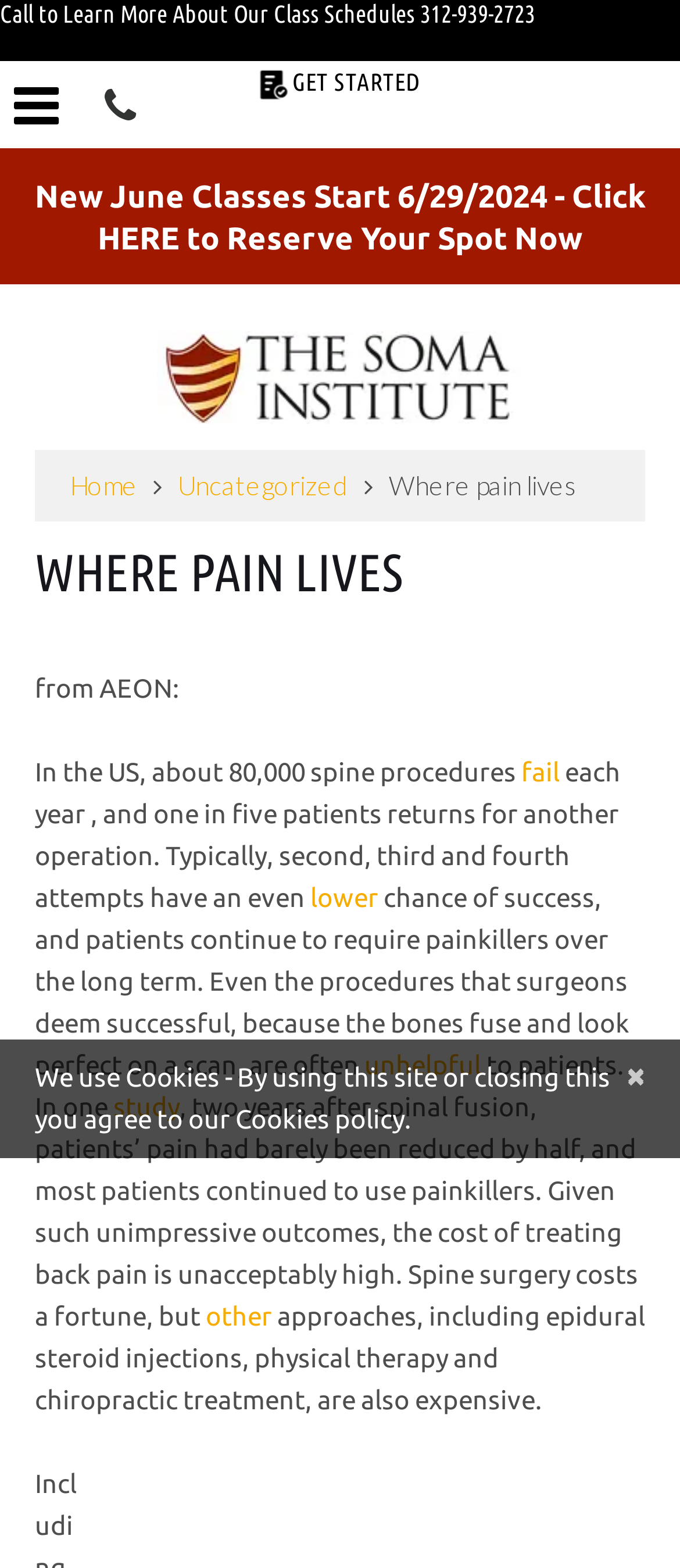Answer in one word or a short phrase: 
What is the topic of the article on the webpage?

Spine procedures